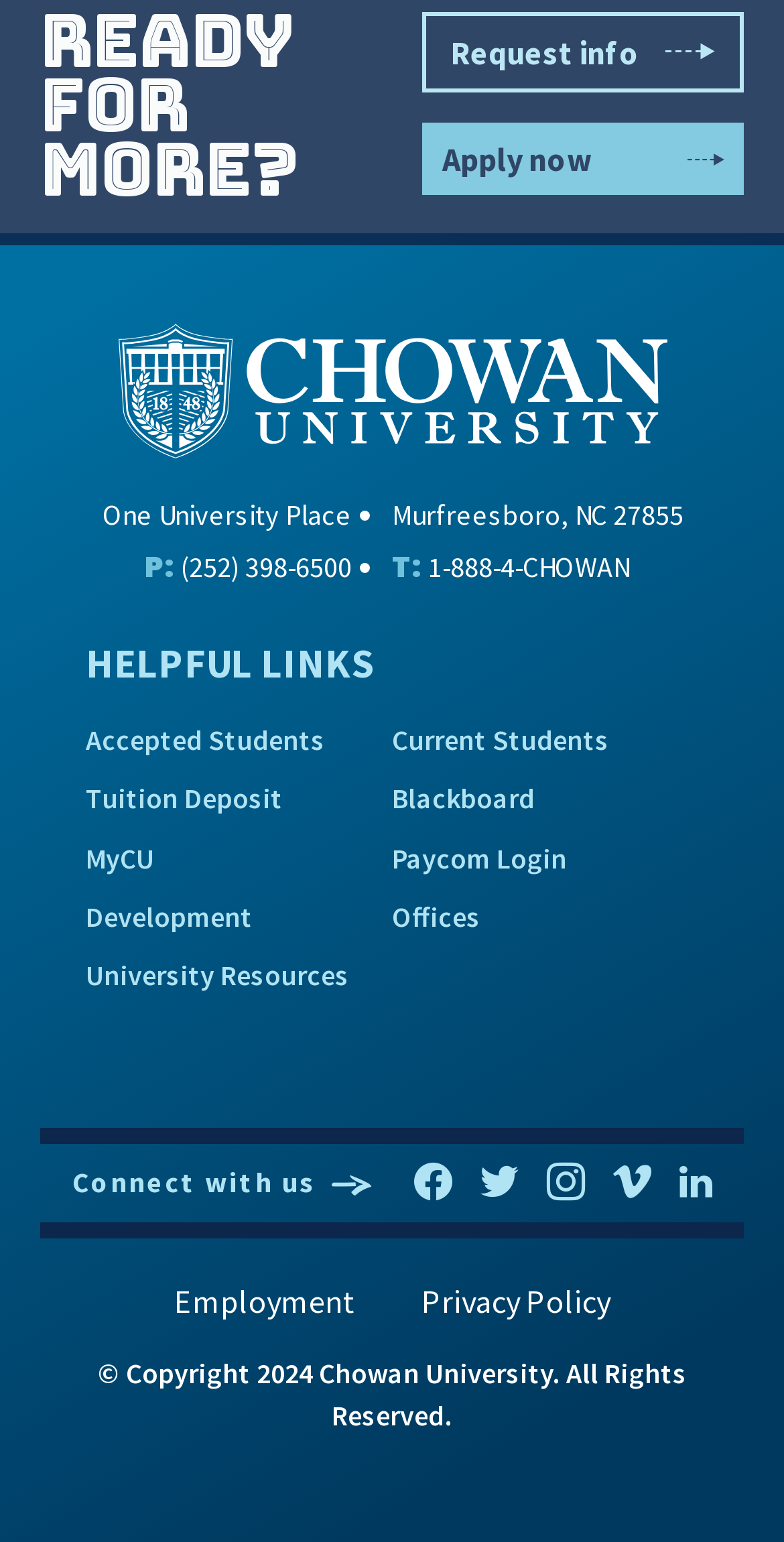Find the bounding box coordinates of the clickable area required to complete the following action: "Visit 'Chowan University'".

[0.15, 0.24, 0.85, 0.263]